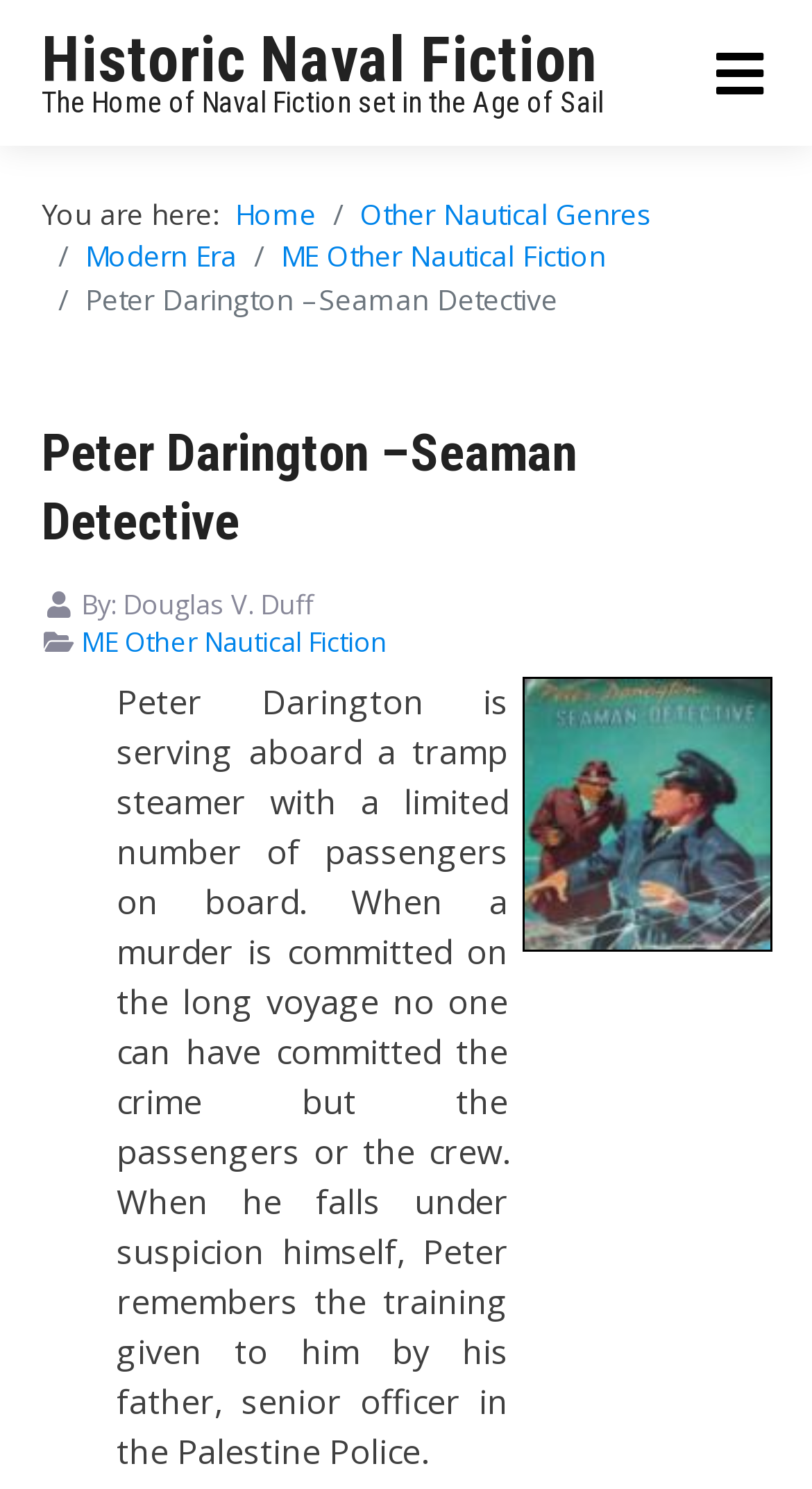Is there an image on the webpage?
Based on the image, give a one-word or short phrase answer.

Yes